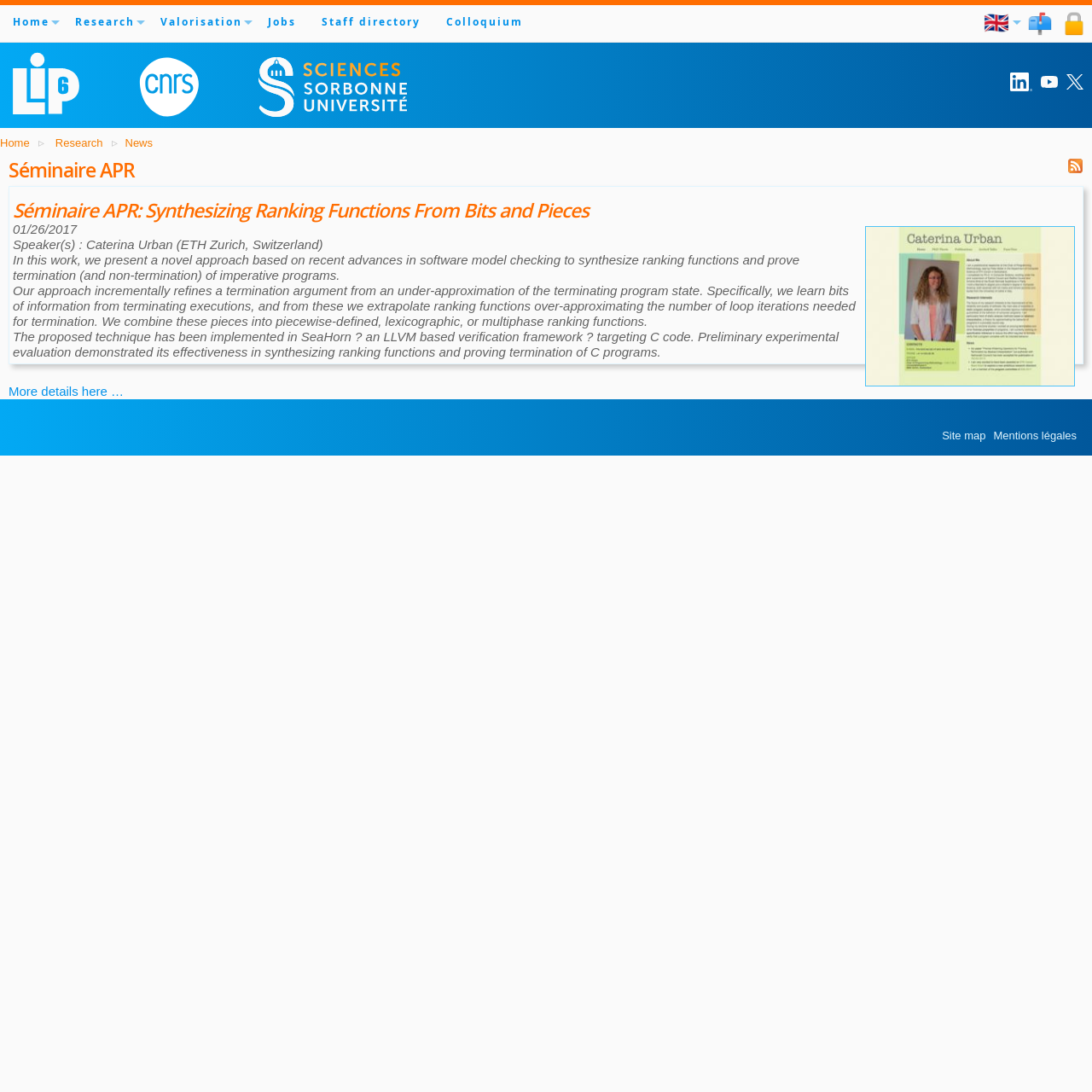Identify the bounding box coordinates for the UI element described as follows: 🇬🇧. Use the format (top-left x, top-left y, bottom-right x, bottom-right y) and ensure all values are floating point numbers between 0 and 1.

[0.889, 0.005, 0.938, 0.036]